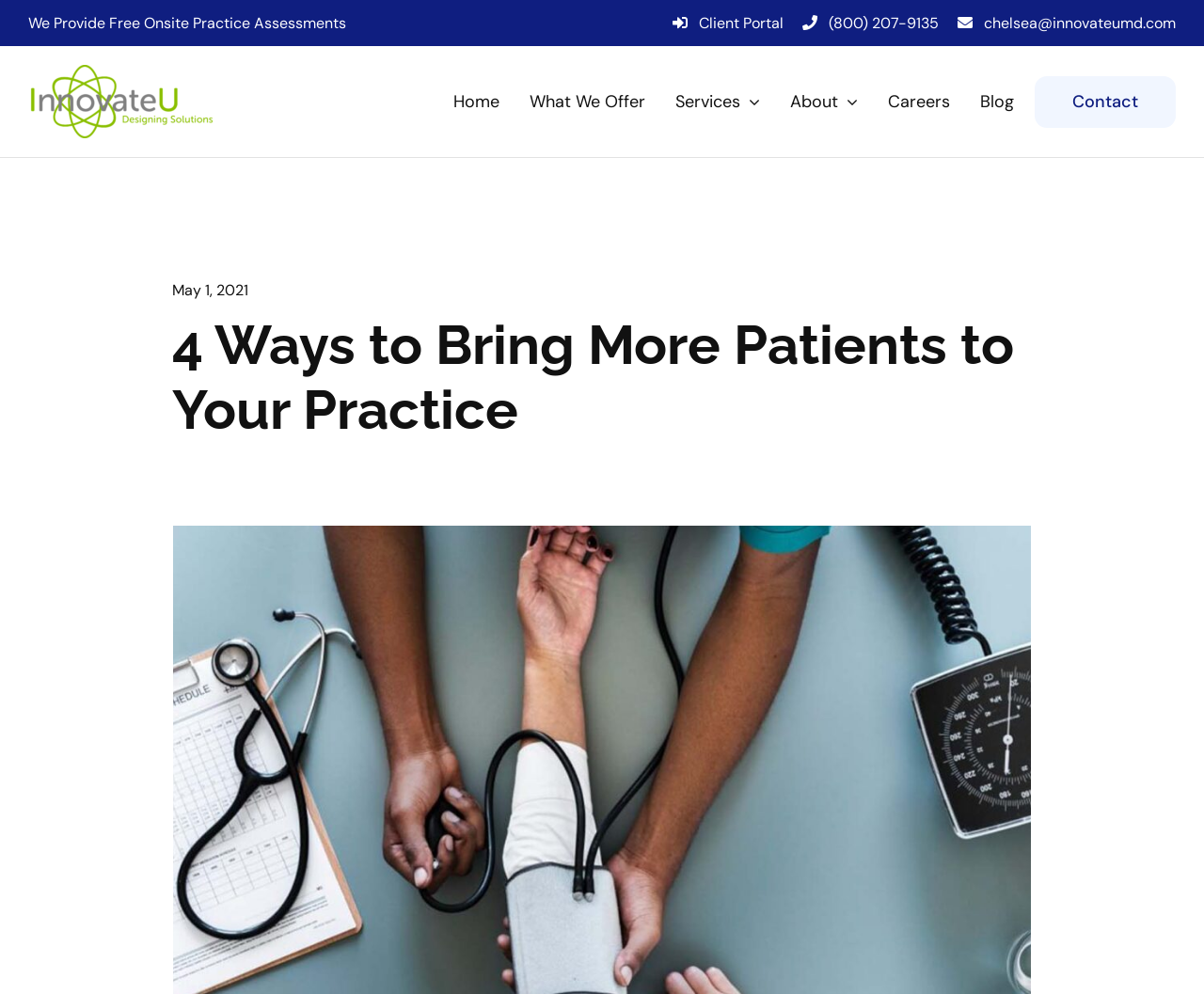Please identify the coordinates of the bounding box for the clickable region that will accomplish this instruction: "Click the 'Client Portal' link".

[0.58, 0.013, 0.651, 0.033]